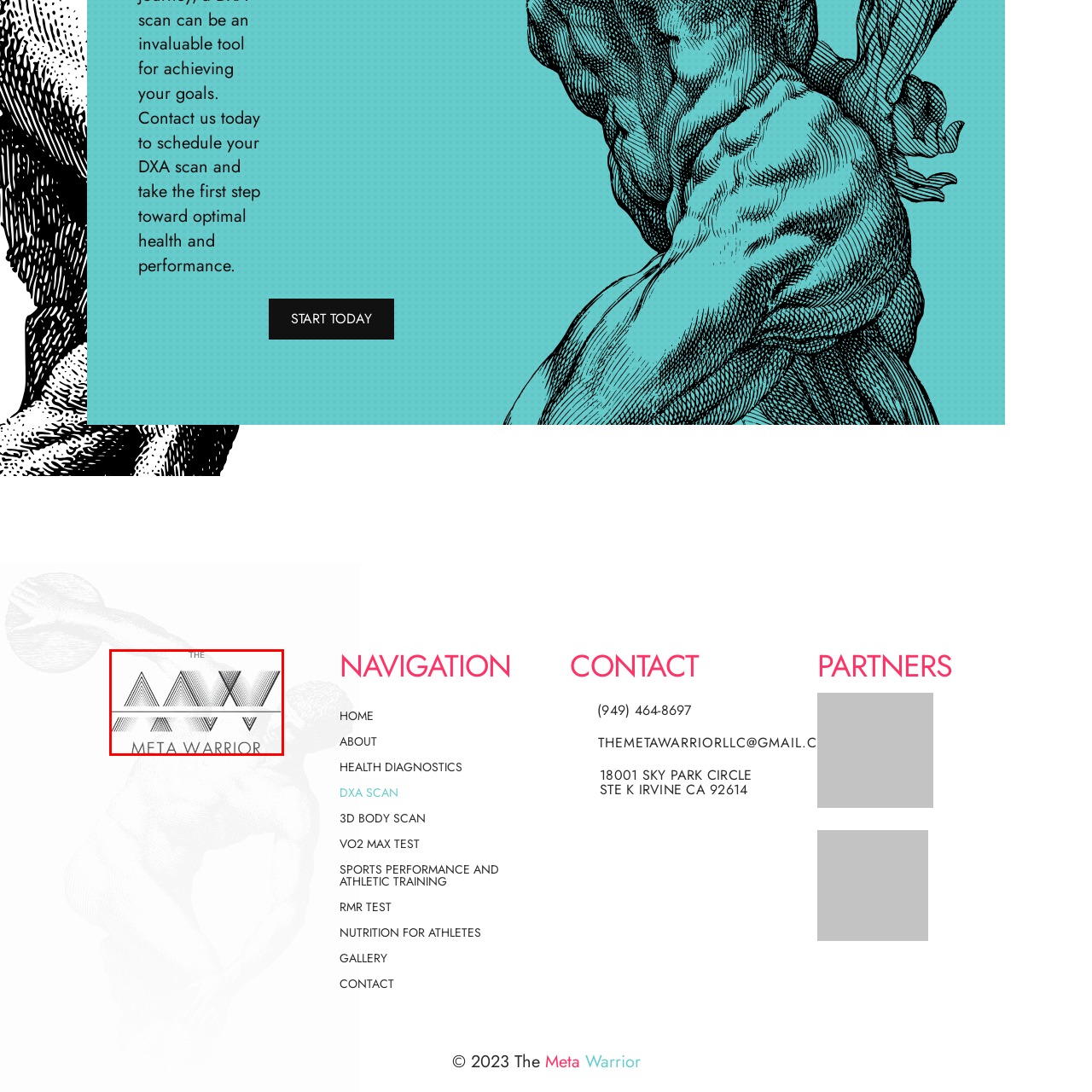Examine the section enclosed by the red box and give a brief answer to the question: What areas might the brand focus on?

Health, fitness, or personal development